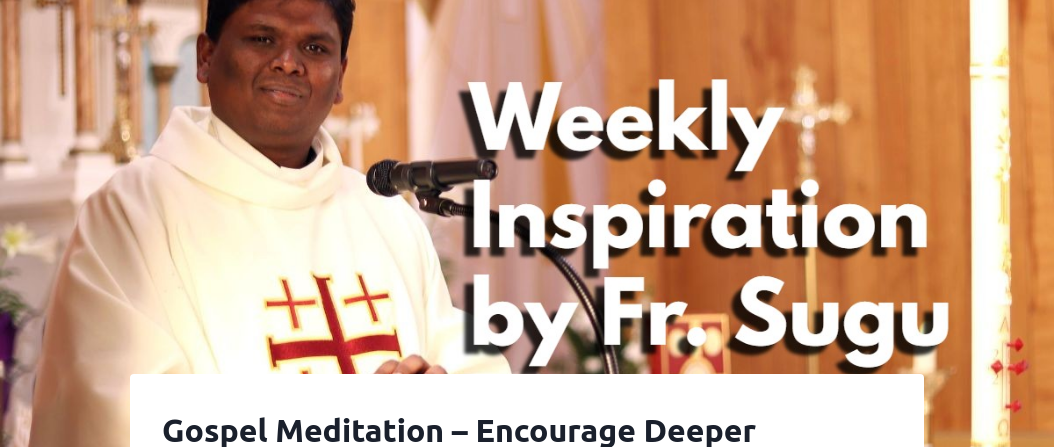What is the background of the image?
Please provide a detailed and comprehensive answer to the question.

The background of the image showcases elements of a church environment, including wooden paneling and lit candles, which reinforces the spiritual atmosphere and suggests that the scene is taking place in a church.